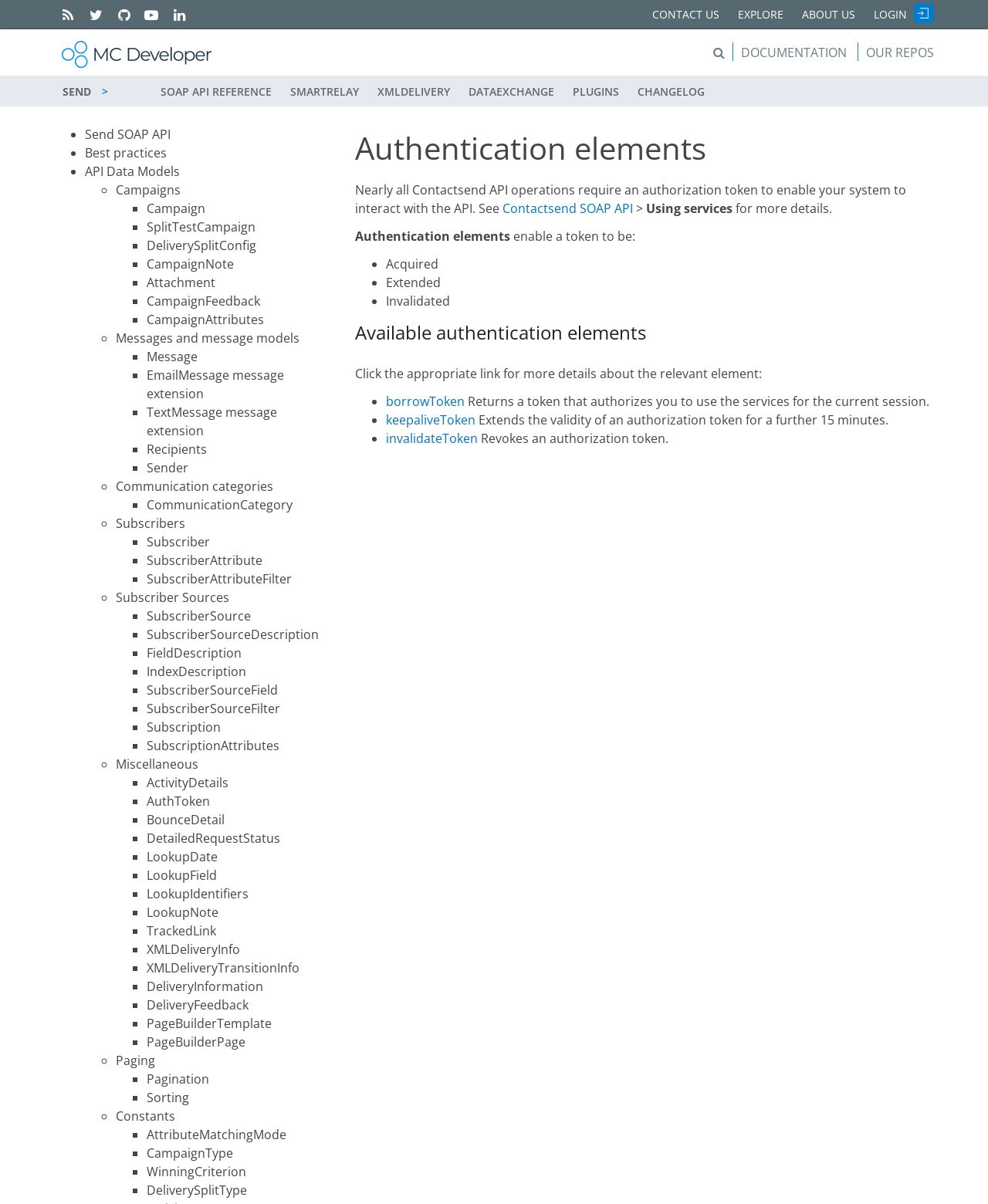Kindly respond to the following question with a single word or a brief phrase: 
What is the purpose of the keepaliveToken element?

Extends token validity